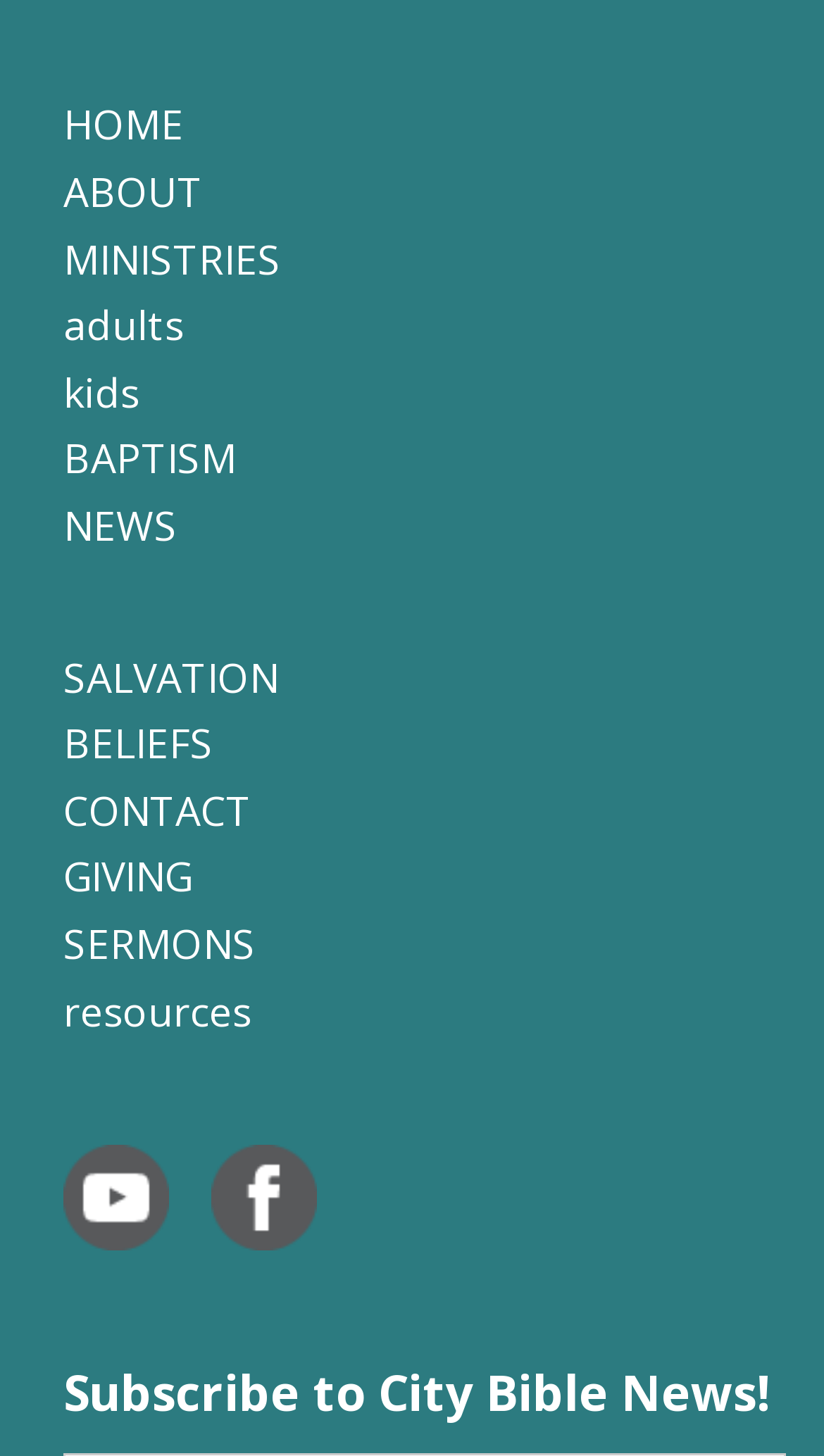Pinpoint the bounding box coordinates of the clickable element to carry out the following instruction: "Click on the HOME link."

[0.077, 0.067, 0.223, 0.105]